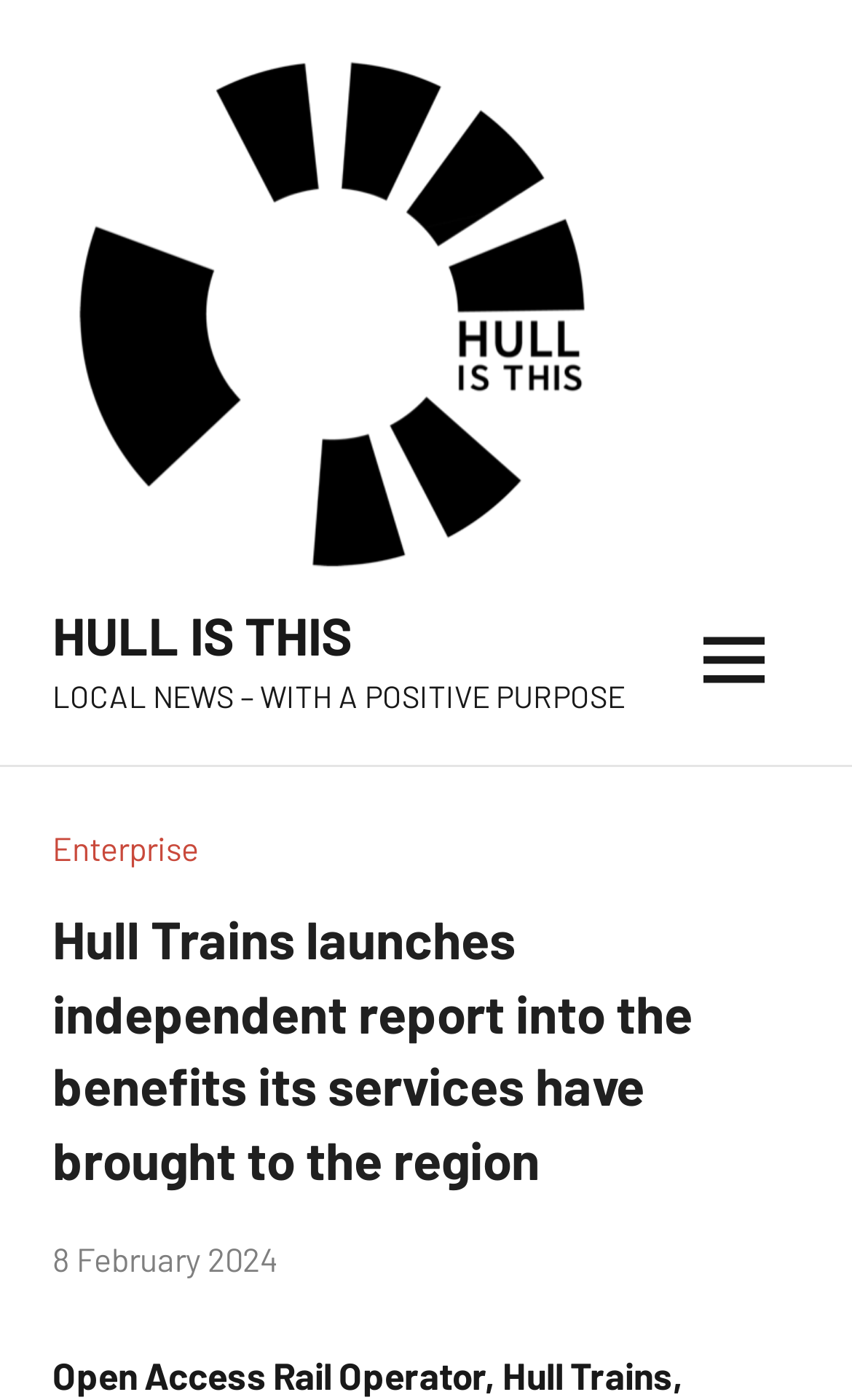Illustrate the webpage thoroughly, mentioning all important details.

The webpage appears to be a news article or press release from Hull Trains, a rail operator. At the top left of the page, there is a logo of Hull Trains, accompanied by a link to the logo and an image of the logo. Next to the logo, there is a link with the text "HULL IS THIS". 

Below the logo, there is a heading that reads "LOCAL NEWS – WITH A POSITIVE PURPOSE". 

On the top right side of the page, there is a button that controls the primary menu. When expanded, the menu displays a header with several links, including "Enterprise". 

The main content of the page is a news article with the title "Hull Trains launches independent report into the benefits its services have brought to the region". The article is attributed to an editor and dated 8 February 2024. The article's content is not explicitly stated, but it appears to be related to the launch of a report by Arup, a specialist consultancy, into the economic benefits of Hull Trains' services to the region.